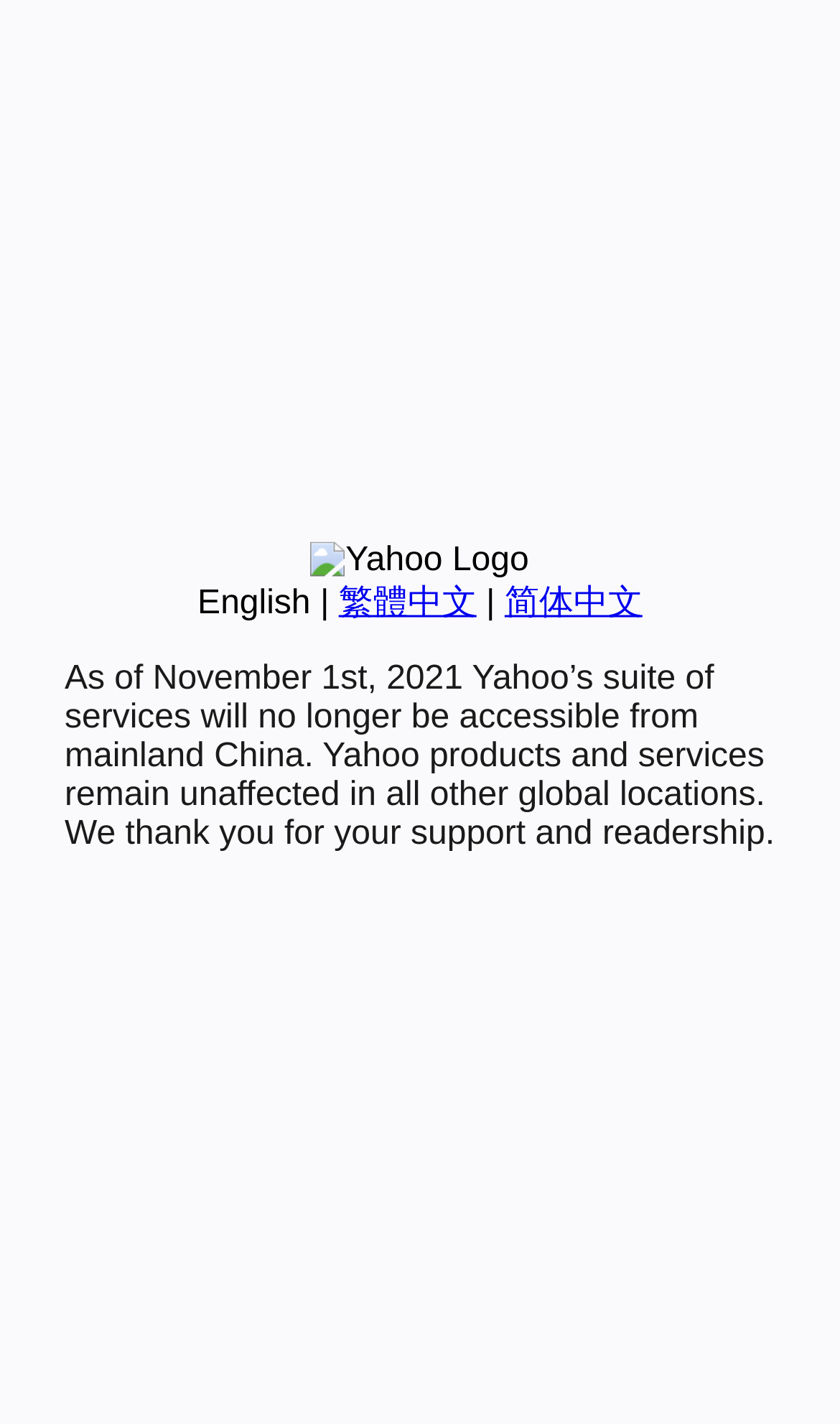Determine the bounding box of the UI element mentioned here: "English". The coordinates must be in the format [left, top, right, bottom] with values ranging from 0 to 1.

[0.235, 0.411, 0.37, 0.436]